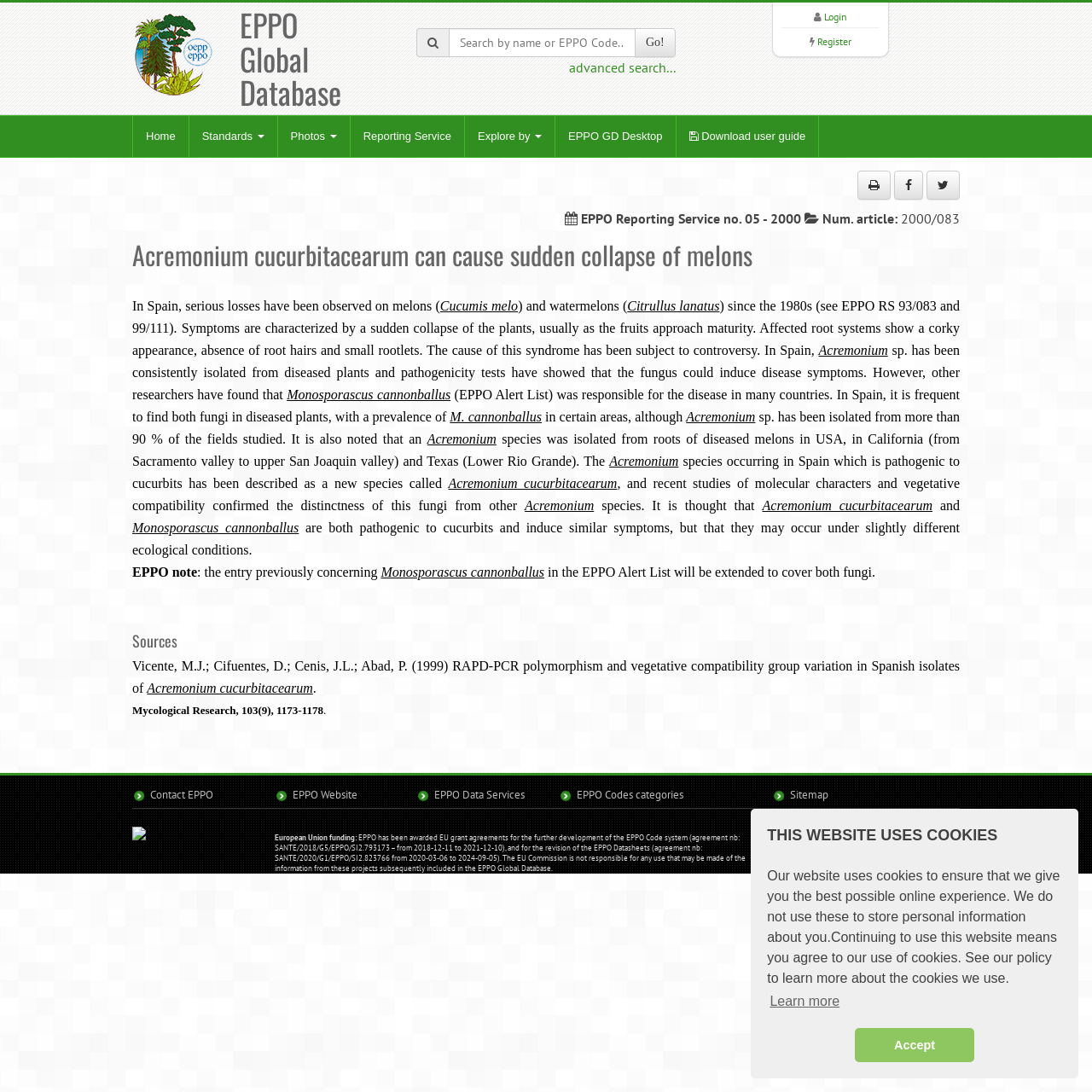Pinpoint the bounding box coordinates of the element that must be clicked to accomplish the following instruction: "download user guide". The coordinates should be in the format of four float numbers between 0 and 1, i.e., [left, top, right, bottom].

[0.618, 0.106, 0.749, 0.144]